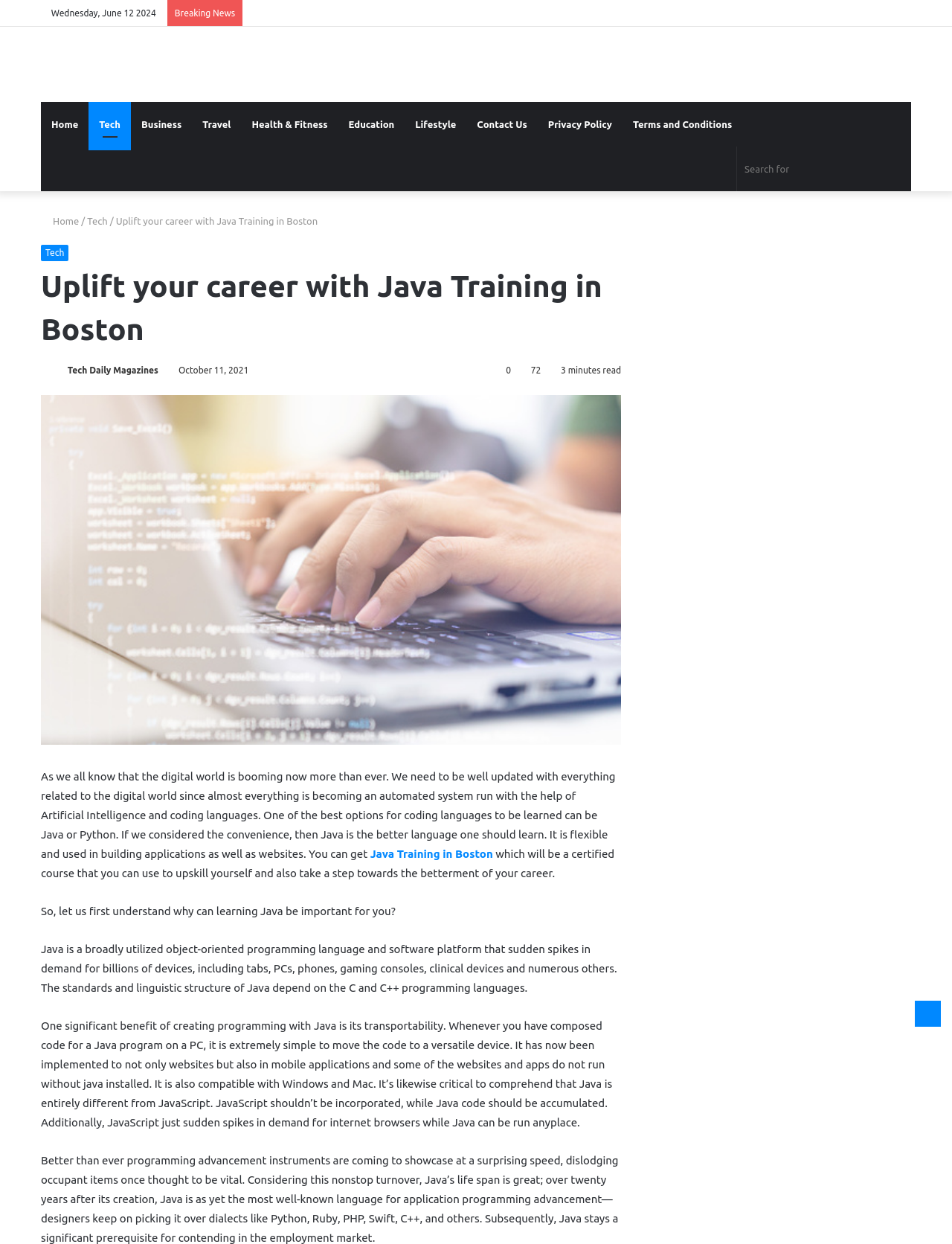Answer the question using only one word or a concise phrase: What is the main topic of the webpage?

Java Training in Boston